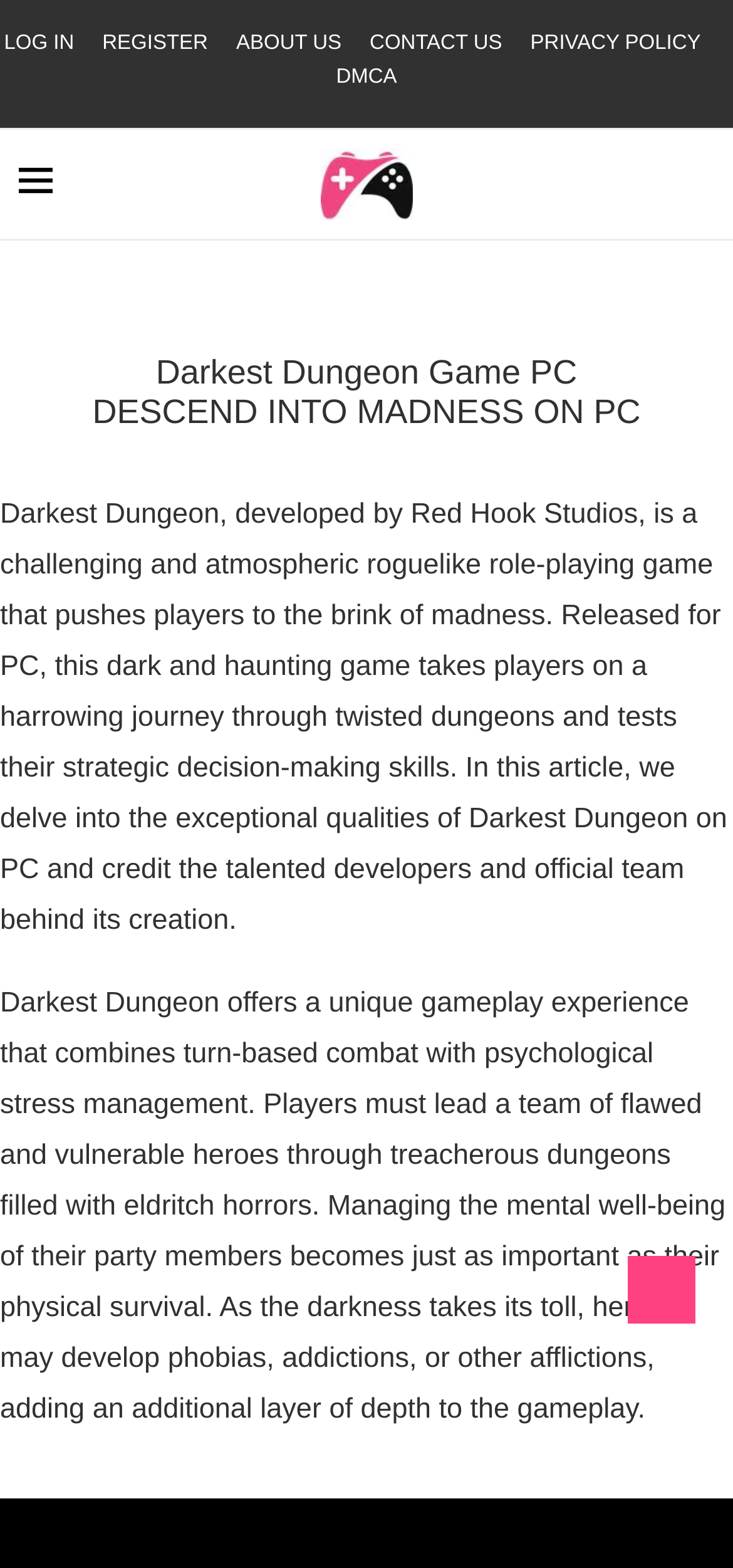Detail the various sections and features of the webpage.

The webpage is about the video game "Darkest Dungeon" and its PC version. At the top, there are five links: "LOG IN", "REGISTER", "ABOUT US", "CONTACT US", and "PRIVACY POLICY", aligned horizontally across the page. Below these links, there is a table layout with several elements. On the left side, there is a small image. Next to it, there is a link that reads "Download games for PS2, PS3, PS4, and XBOX now." with an accompanying image. On the right side of the table, there is a "Search" link.

Below the table, there are two headings: "Darkest Dungeon Game PC" and "DESCEND INTO MADNESS ON PC", which span the entire width of the page. Following these headings, there are two blocks of text that provide an overview of the game. The first block describes the game as a challenging and atmospheric roguelike role-playing game that pushes players to the brink of madness. The second block explains the game's unique gameplay experience, which combines turn-based combat with psychological stress management.

Overall, the webpage has a simple and organized structure, with a focus on providing information about the game "Darkest Dungeon" and its PC version.